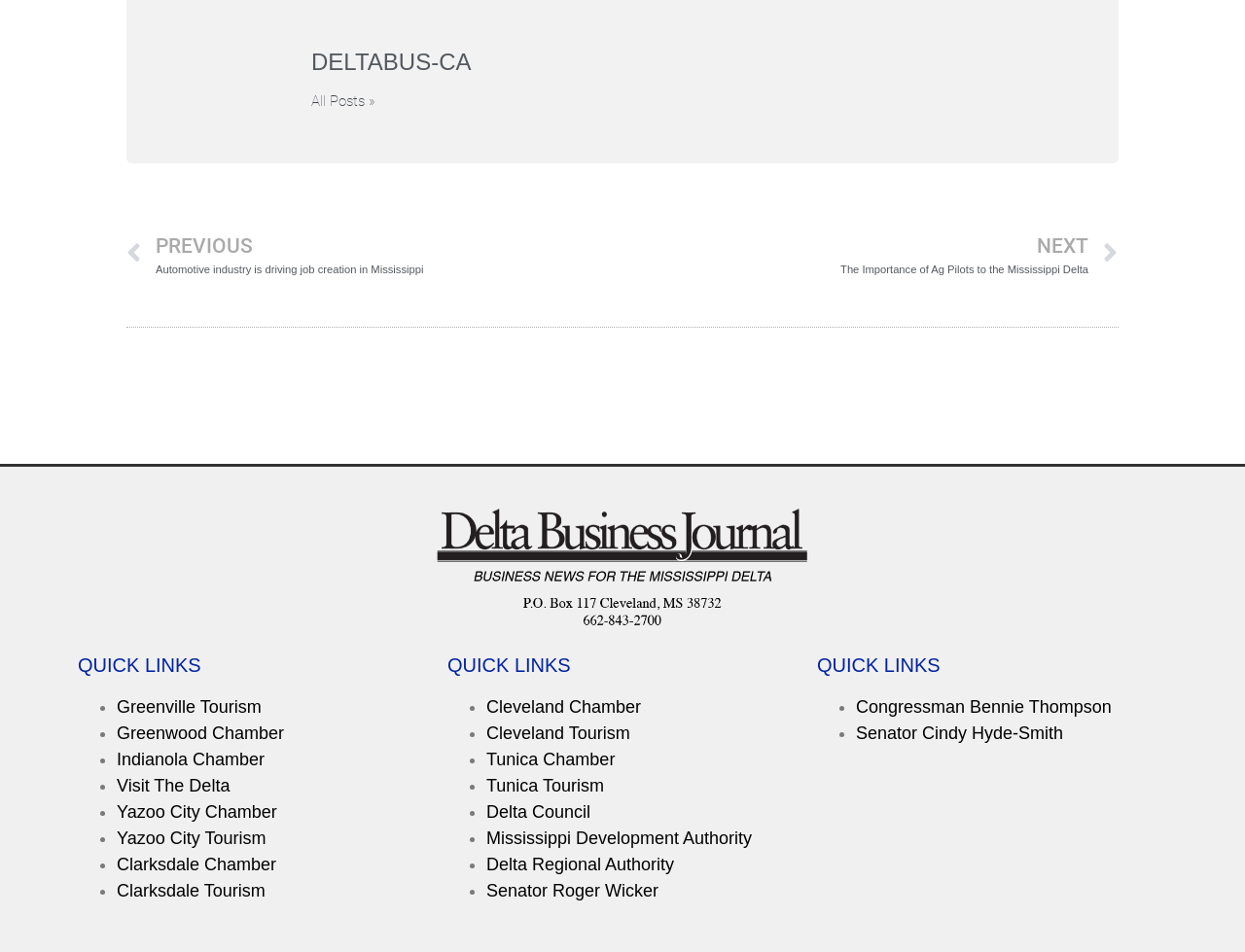Locate the bounding box coordinates for the element described below: "deltabus-ca". The coordinates must be four float values between 0 and 1, formatted as [left, top, right, bottom].

[0.25, 0.051, 0.863, 0.081]